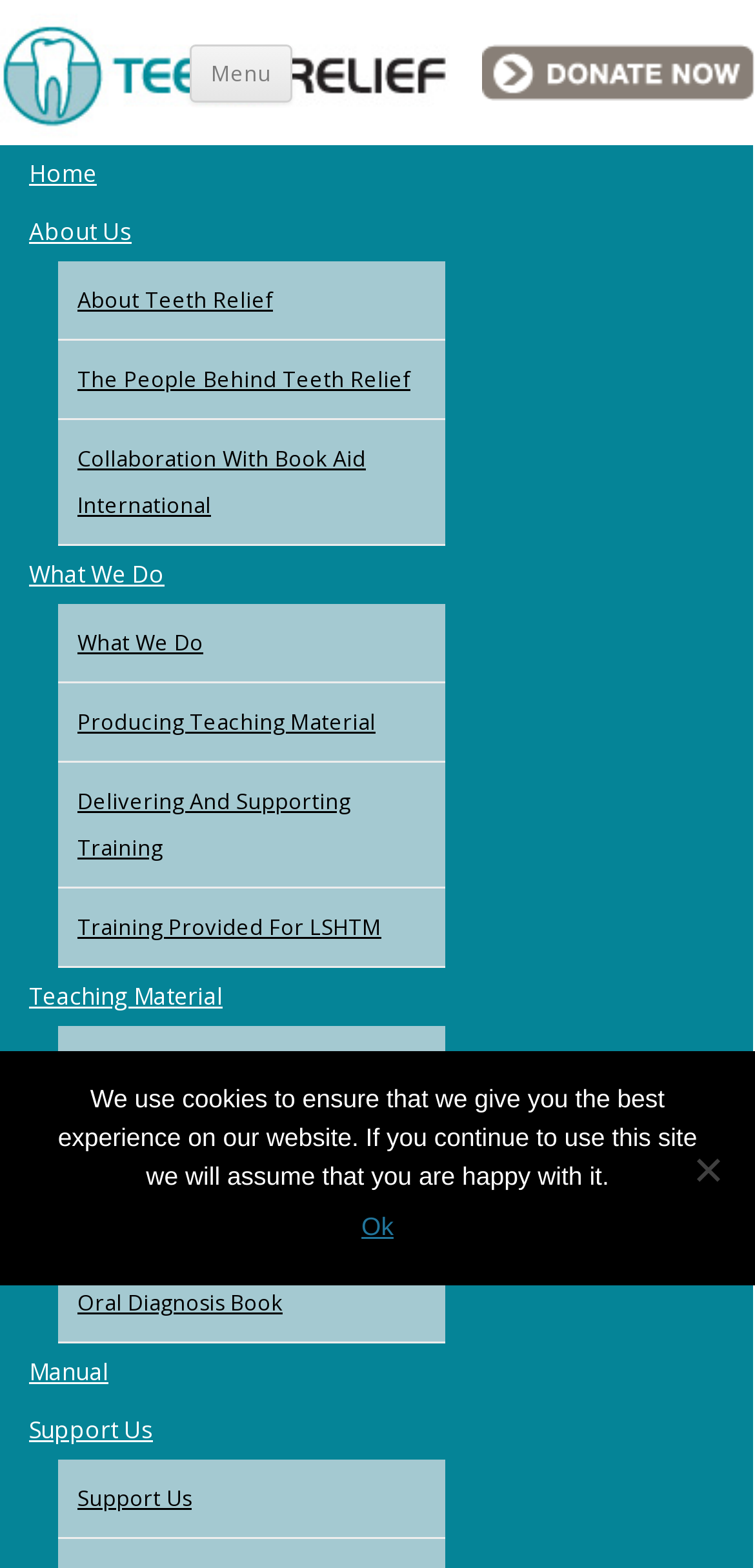Locate the bounding box coordinates of the region to be clicked to comply with the following instruction: "Go to About Us". The coordinates must be four float numbers between 0 and 1, in the form [left, top, right, bottom].

[0.038, 0.137, 0.174, 0.158]